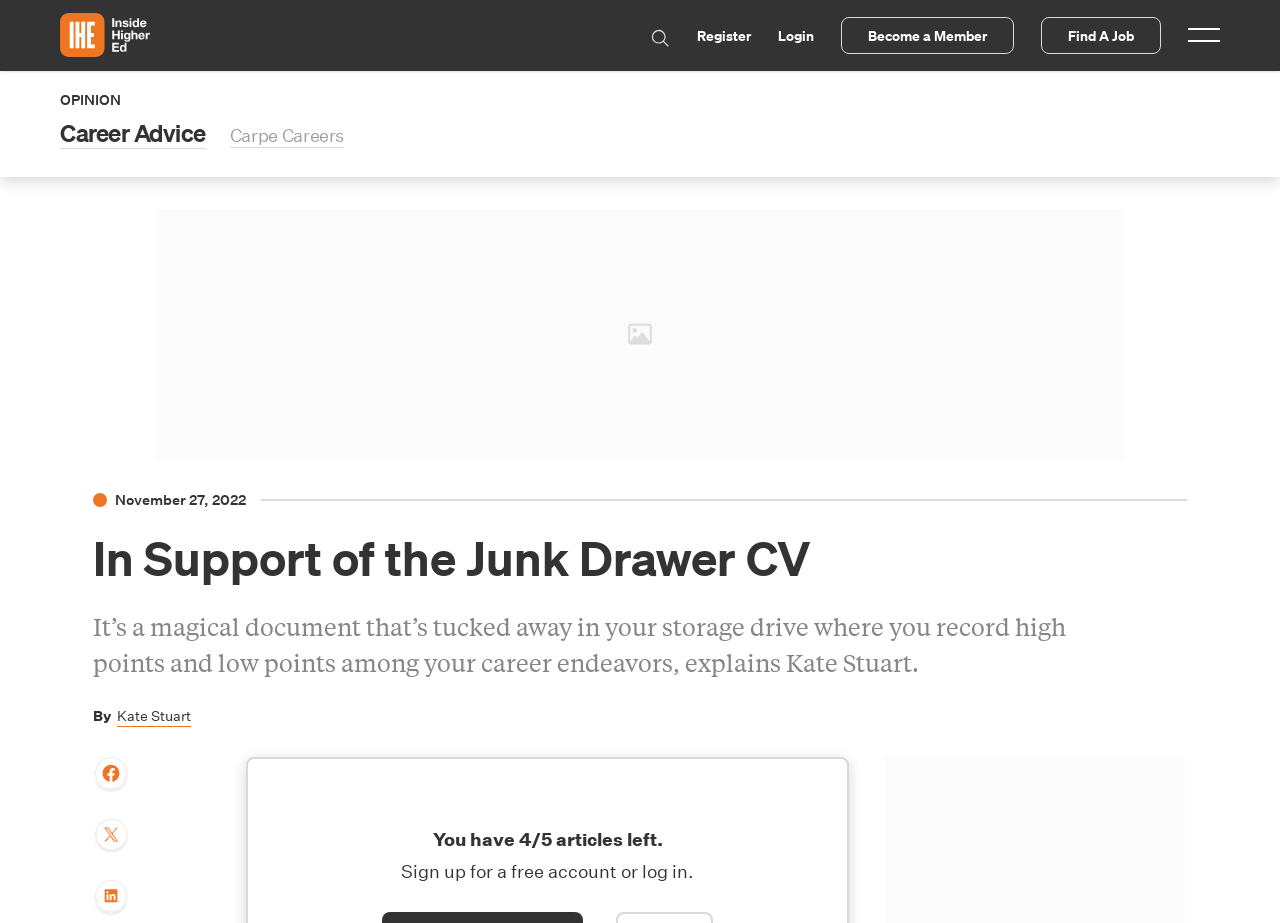What is the main heading displayed on the webpage? Please provide the text.

In Support of the Junk Drawer CV